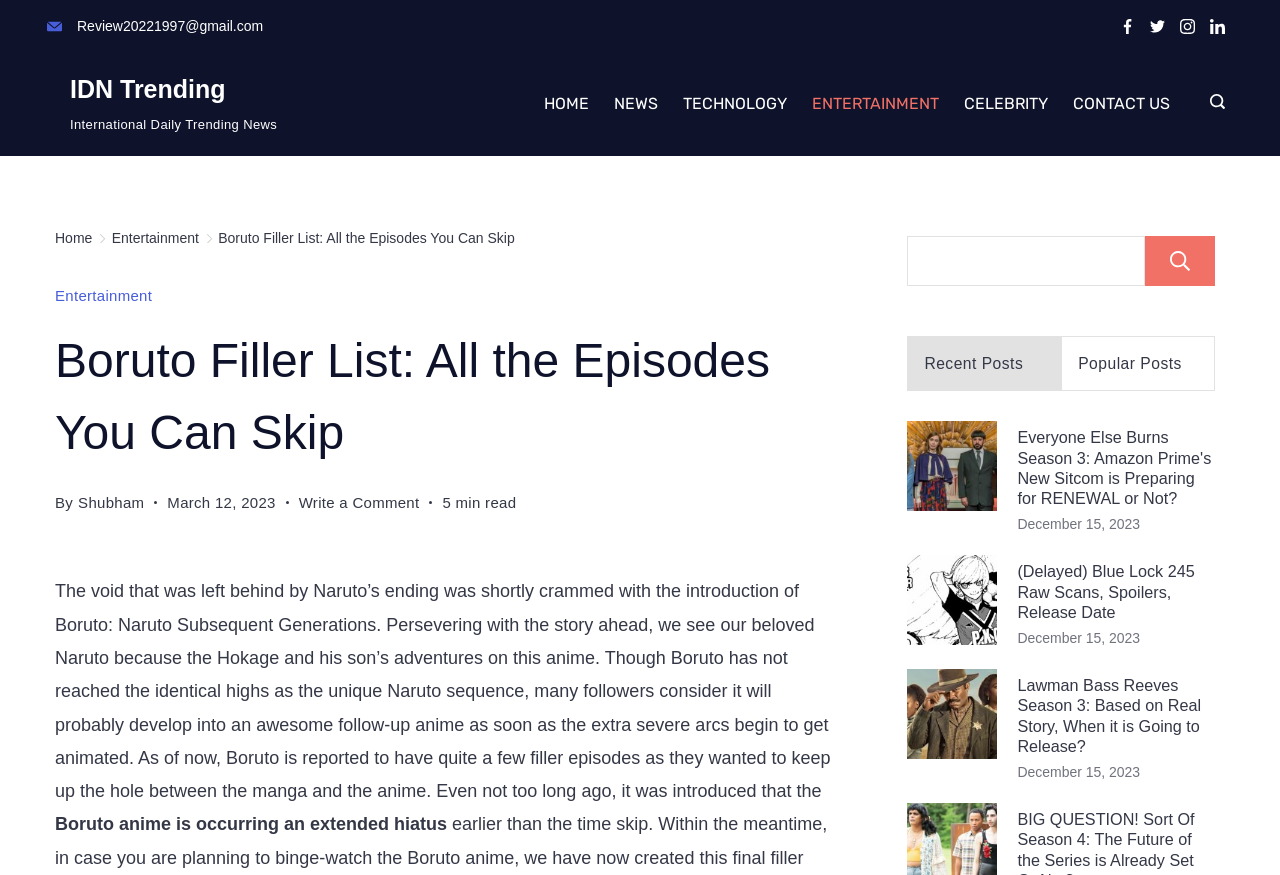How many sections are there in the 'Recent Posts' area?
From the details in the image, provide a complete and detailed answer to the question.

The 'Recent Posts' area has three sections, each with a heading, an image, and a link. The headings are '(Delayed) Blue Lock 245 Raw Scans, Spoilers, Release Date', 'Lawman Bass Reeves Season 3: Based on Real Story, When it is Going to Release?', and 'Everyone Else Burns Season 3: Amazon Prime's New Sitcom is Preparing for RENEWAL or Not?'.